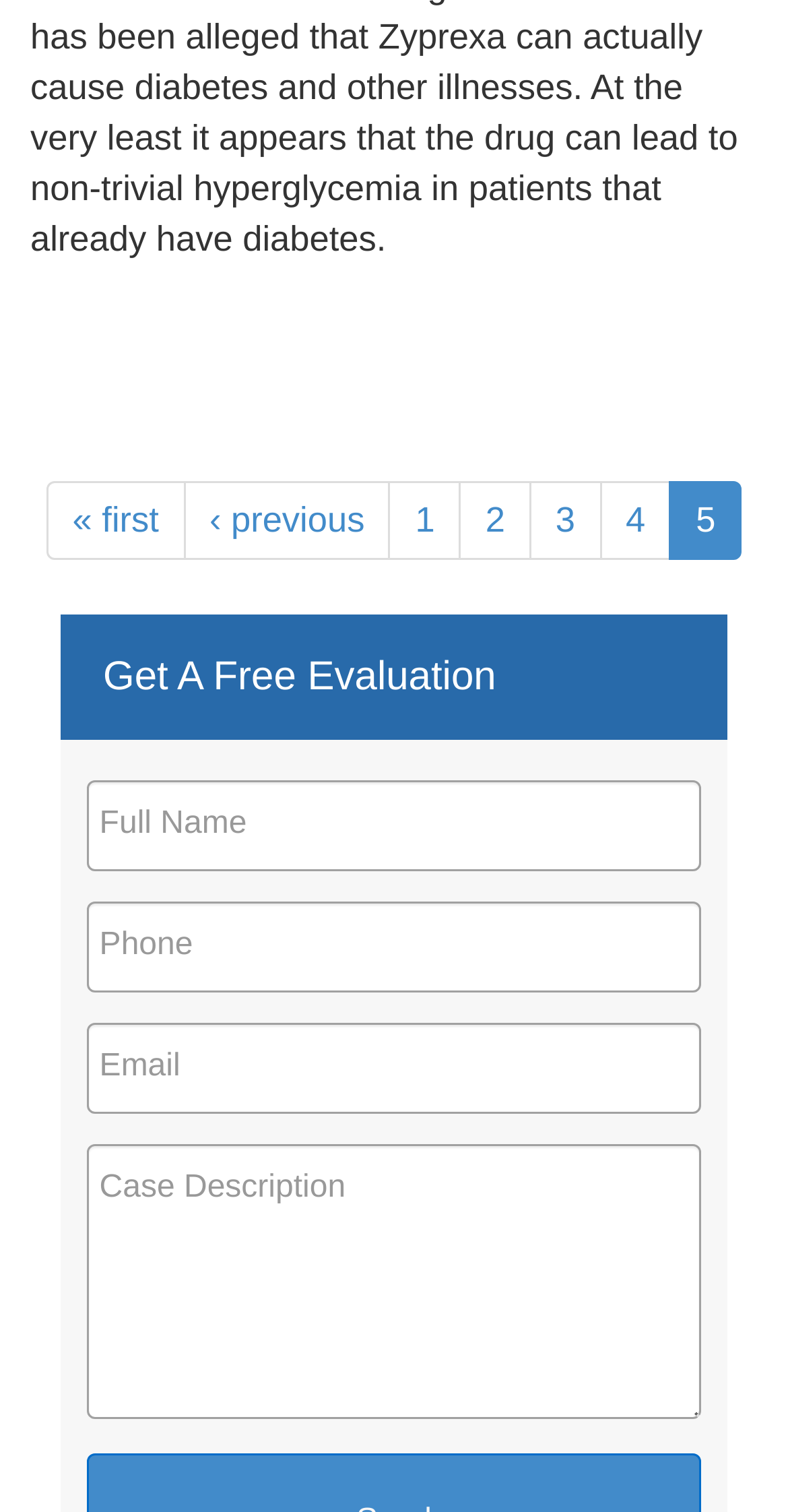Specify the bounding box coordinates of the element's region that should be clicked to achieve the following instruction: "select page 1". The bounding box coordinates consist of four float numbers between 0 and 1, in the format [left, top, right, bottom].

[0.494, 0.318, 0.585, 0.37]